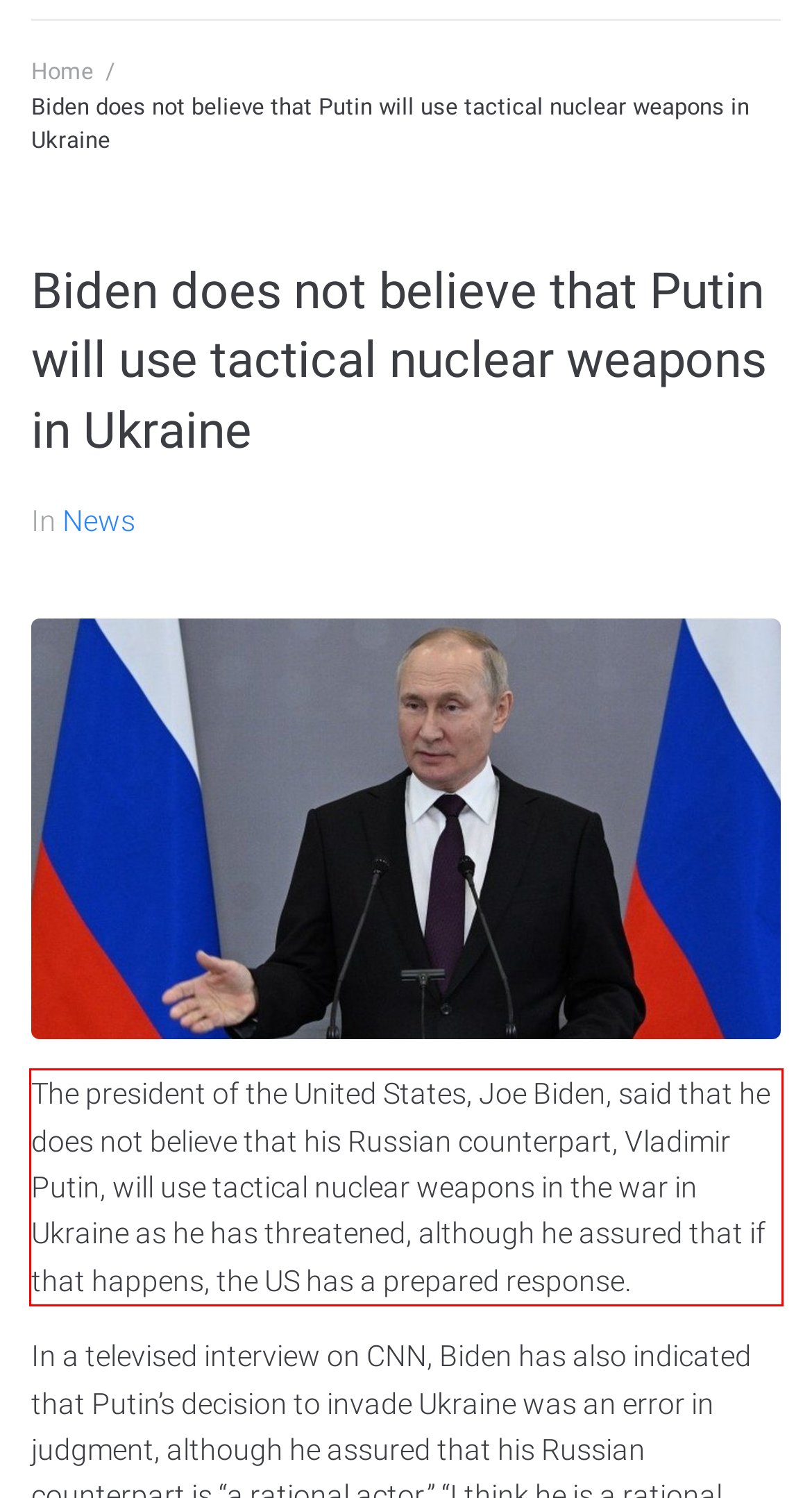Inspect the webpage screenshot that has a red bounding box and use OCR technology to read and display the text inside the red bounding box.

The president of the United States, Joe Biden, said that he does not believe that his Russian counterpart, Vladimir Putin, will use tactical nuclear weapons in the war in Ukraine as he has threatened, although he assured that if that happens, the US has a prepared response.